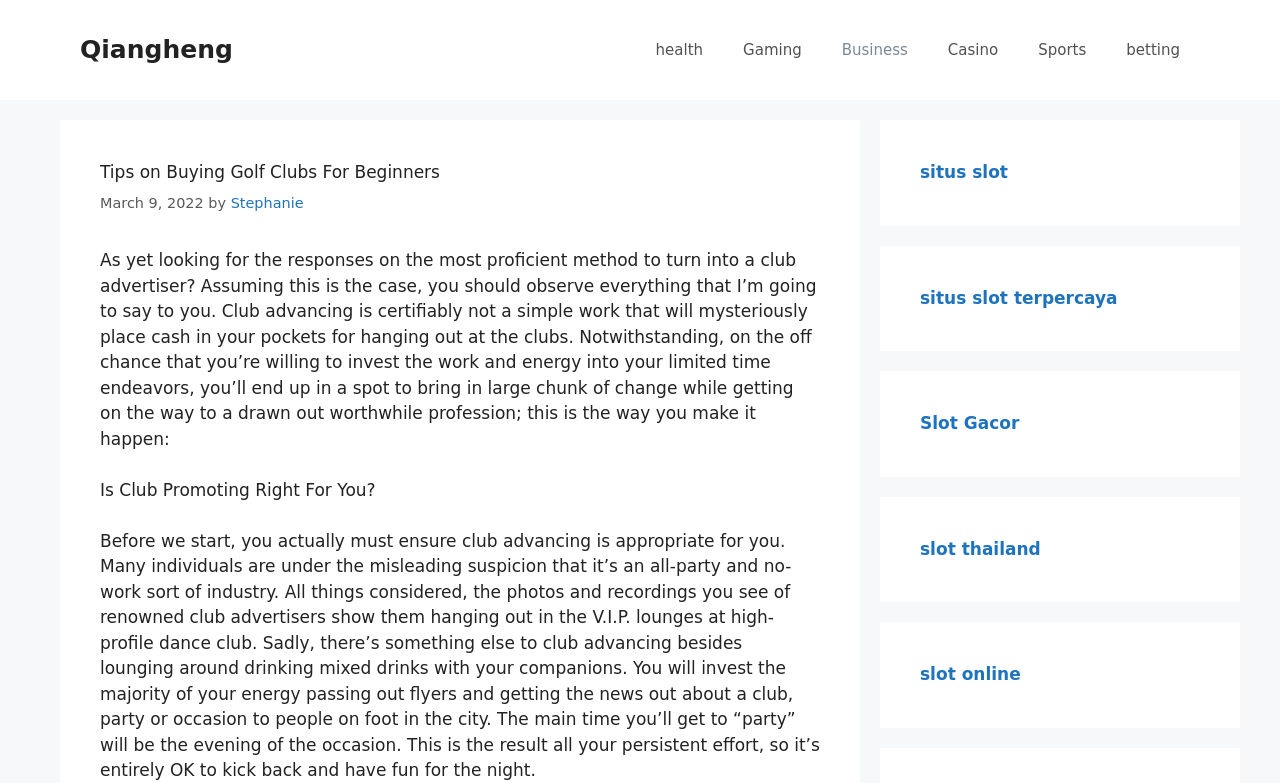Can you pinpoint the bounding box coordinates for the clickable element required for this instruction: "Click on the 'Qiangheng' link"? The coordinates should be four float numbers between 0 and 1, i.e., [left, top, right, bottom].

[0.062, 0.045, 0.182, 0.082]